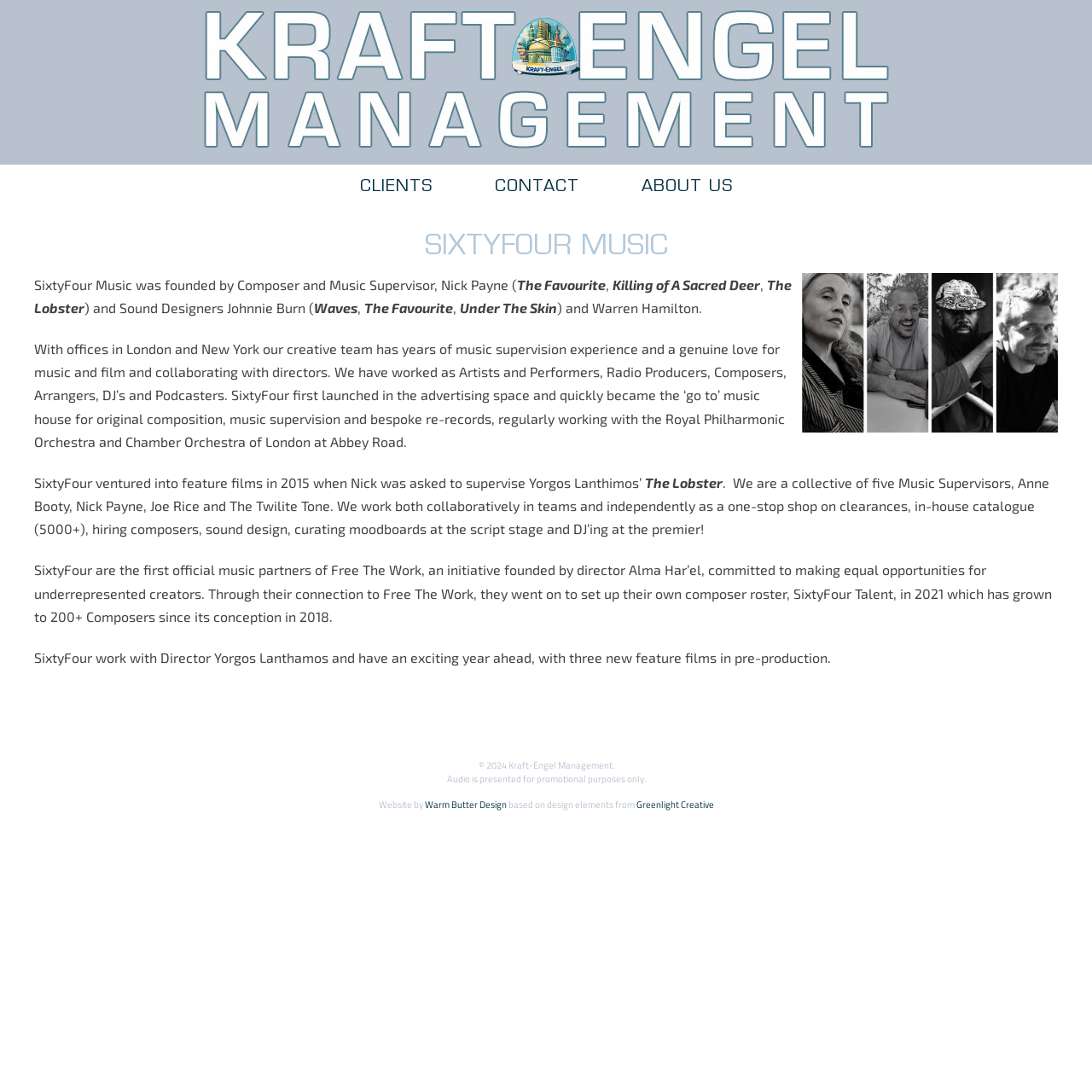How many composers are in SixtyFour Talent? Analyze the screenshot and reply with just one word or a short phrase.

200+